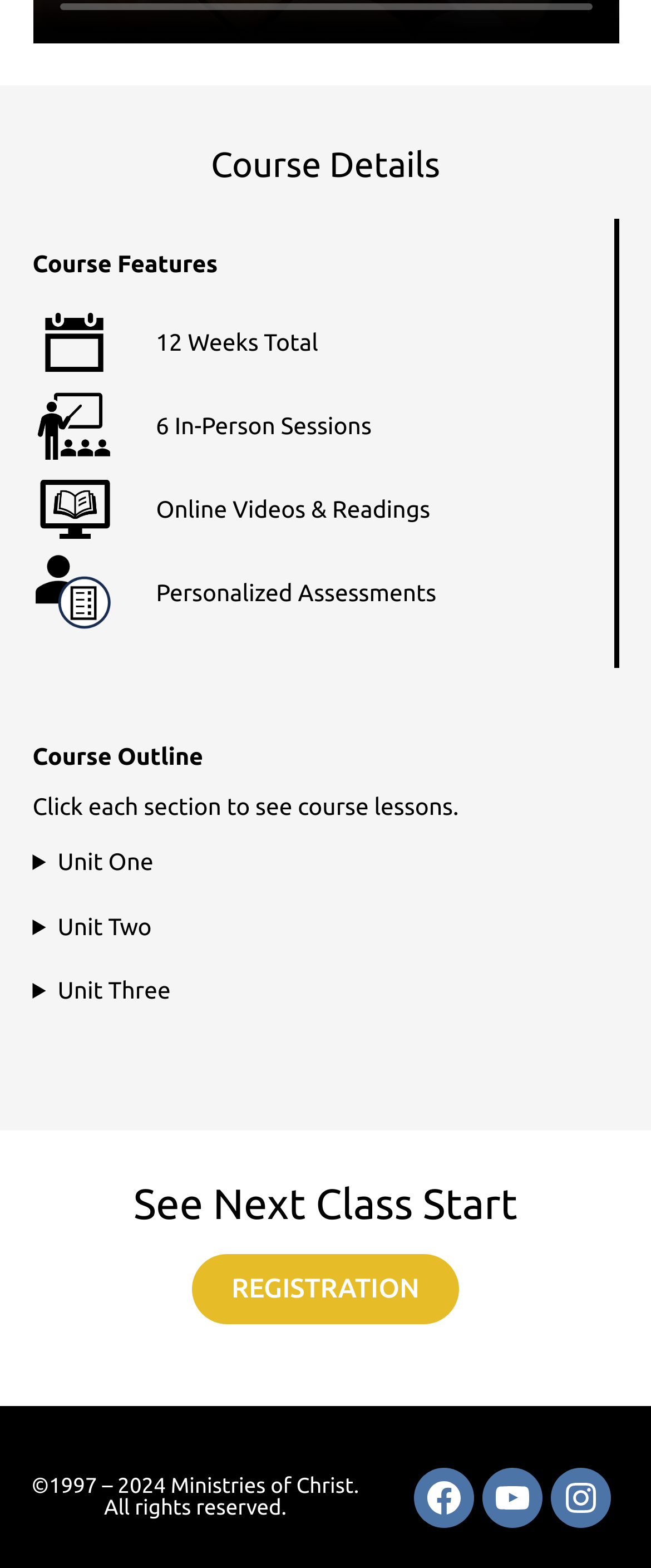What is the next step after viewing the course details? Refer to the image and provide a one-word or short phrase answer.

Registration